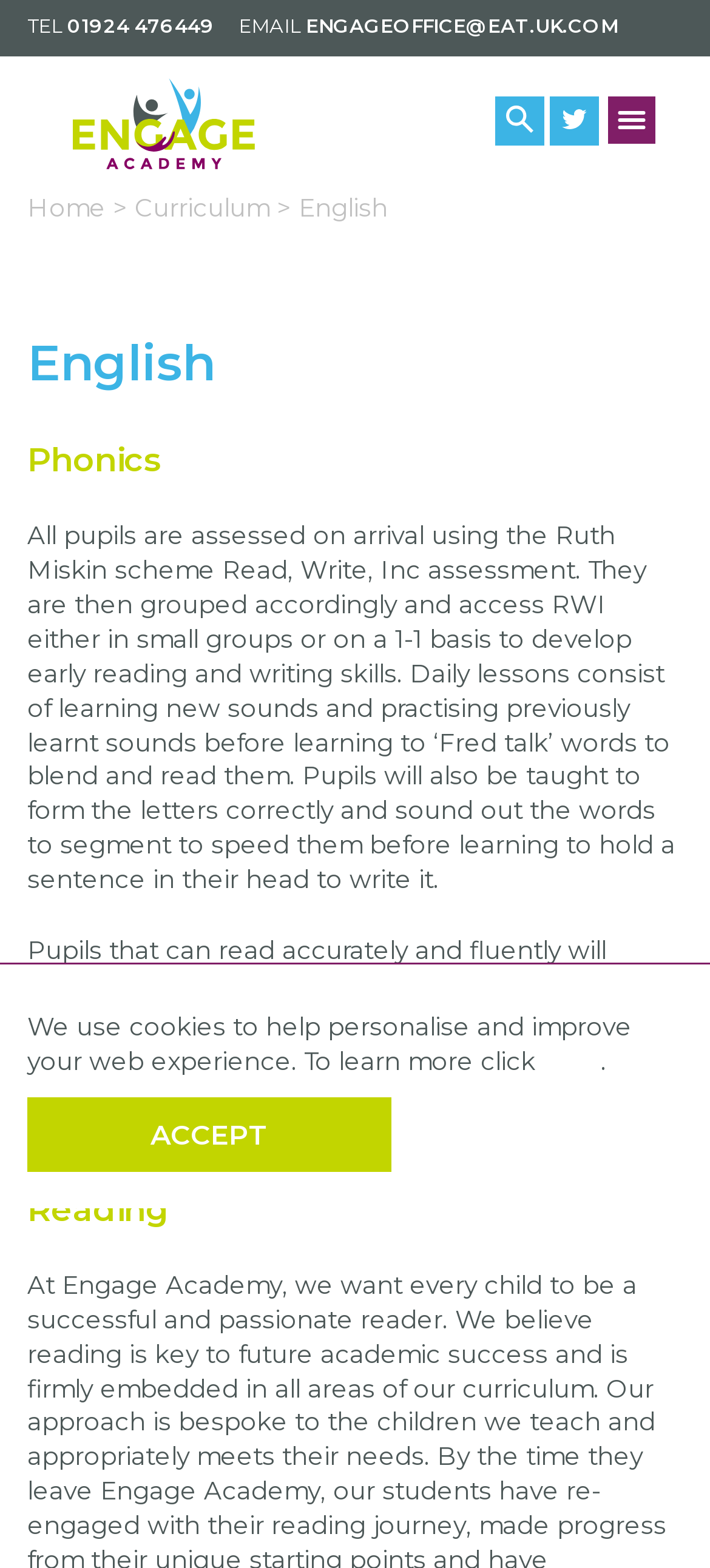Write an extensive caption that covers every aspect of the webpage.

The webpage is titled "English - Engage Academy" and appears to be a educational institution's website. At the top left corner, there is a phone number "01924 476449" next to the label "TEL", and an email address "ENGAGEOFFICE@EAT.UK.COM" next to the label "EMAIL". 

Below these contact details, there is a link "Back to home" with an image of "Engage Academy" on the left side. On the right side, there are three social media links, including a Twitter link, each with an accompanying image.

To the right of the social media links, there is a "Menu Button" which, when clicked, reveals a dropdown menu with links to "Home", "Curriculum", and other subjects including "English", which is currently selected. 

The main content of the webpage is focused on the "English" subject, with a heading "English" at the top. Below this, there are headings for "Phonics" and "Reading". The page describes the teaching approach for early reading and writing skills, including the use of the Ruth Miskin scheme Read, Write, Inc assessment and daily lessons on learning new sounds and practising previously learnt sounds.

At the bottom of the page, there is a notice about the use of cookies to personalize and improve the web experience, with a link to learn more. Next to this notice, there is an "Accept" button.